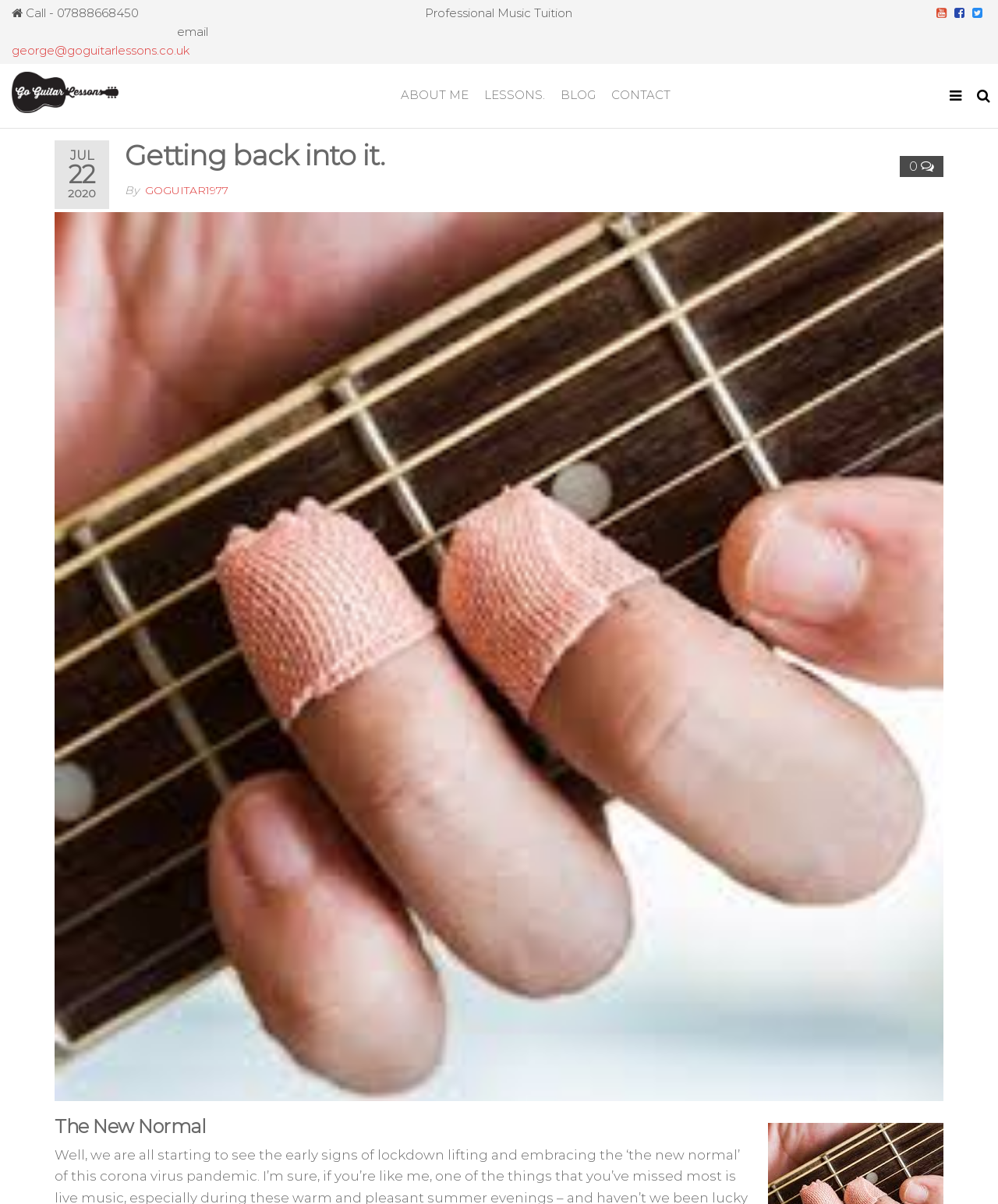Explain the webpage's layout and main content in detail.

This webpage appears to be a blog or personal website focused on music tuition, specifically guitar, bass, and ukulele lessons. At the top left, there is a call-to-action section with a phone number and an email address, "george@goguitarlessons.co.uk", which suggests that the website owner is a music teacher named George. 

Below this section, there is a heading "Professional Music Tuition" in the middle of the top section, indicating the website's main theme. On the top right, there are three social media icons, represented by Unicode characters.

In the middle section, there are four navigation links: "ABOUT ME", "LESSONS", "BLOG", and "CONTACT", which are evenly spaced and horizontally aligned. Below these links, there is a blog post titled "Getting back into it." with a date "JUL 22, 2020" and an author "GOGUITAR1977". The blog post's content is not explicitly described in the accessibility tree, but it seems to be discussing the "new normal" of the coronavirus pandemic.

At the very bottom of the page, there is another heading "The New Normal", which might be a category or tag for the blog post. Overall, the webpage has a simple and organized structure, with clear headings and navigation links.